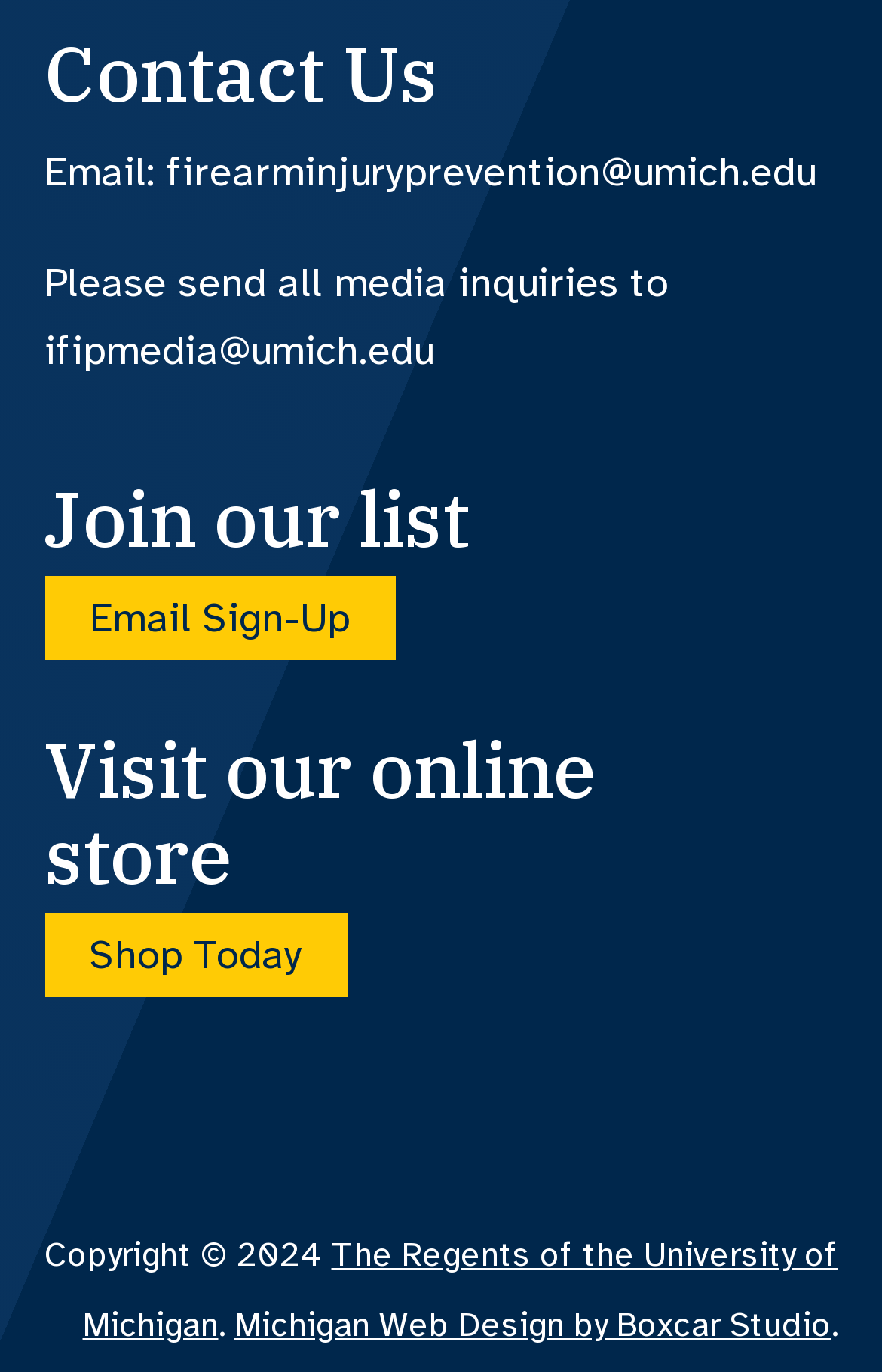What is the name of the studio that designed the website?
With the help of the image, please provide a detailed response to the question.

I found the name of the studio that designed the website by looking at the link at the bottom of the page, which says 'Michigan Web Design by Boxcar Studio'.